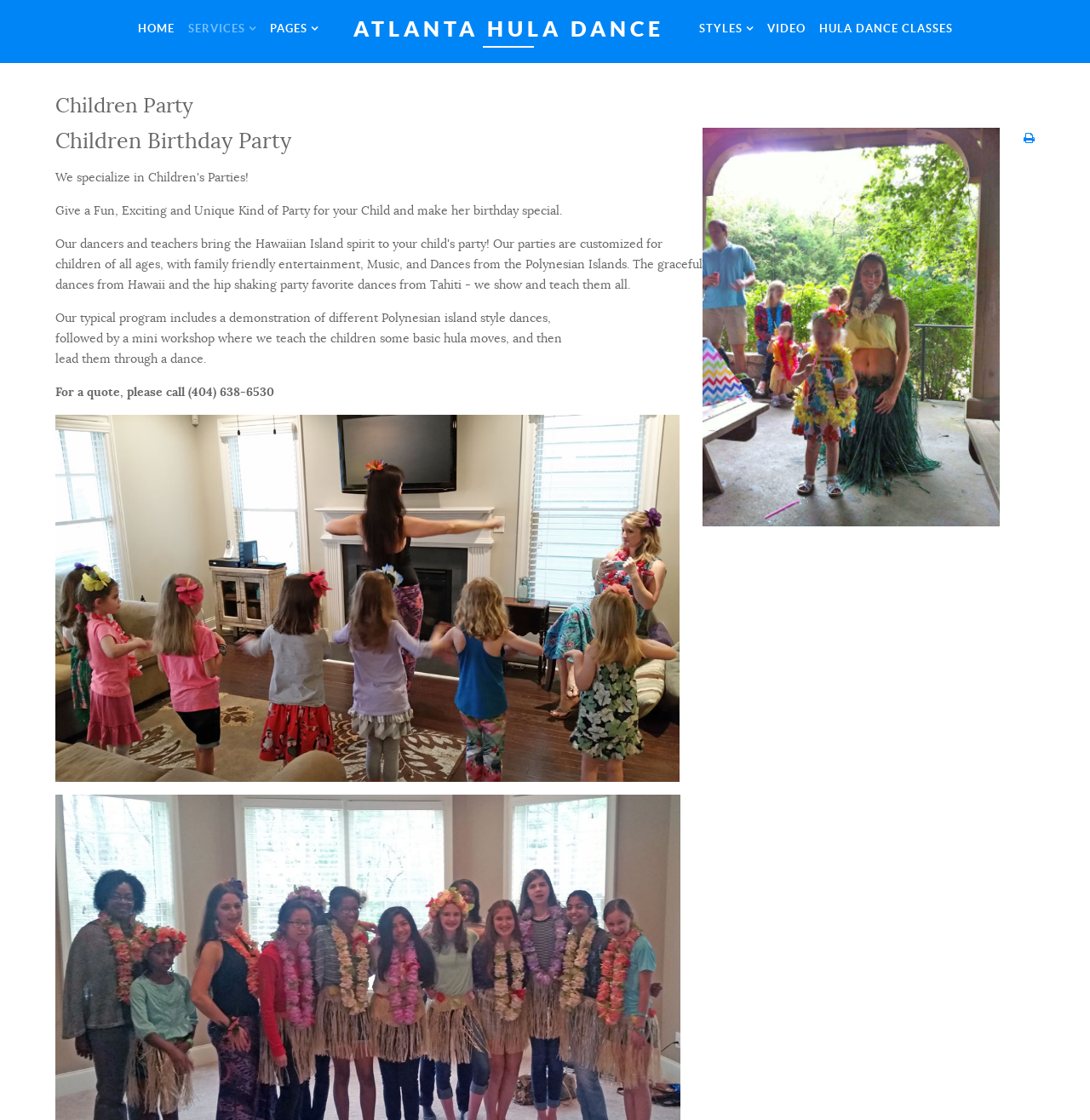Describe all the visual and textual components of the webpage comprehensively.

This webpage is about a children's party service that offers Hawaiian-style hula and Tahitian-style dance lessons for kids' luau parties. At the top, there are six navigation links: "HOME", "SERVICES", "PAGES", "ATLANTA HULA DANCE", "STYLES", and "VIDEO", followed by "HULA DANCE CLASSES" on the right. Below these links, there are two headings: "Children Party" and "Children Birthday Party". 

Under the headings, there is a paragraph of text that describes the party service, stating that it provides a fun and unique experience for children, including a demonstration of Polynesian island-style dances, a mini workshop to teach basic hula moves, and leading the kids through a dance. 

On the right side of the page, near the top, there is a small icon. At the bottom of the text, there is a call-to-action to request a quote by calling a phone number.